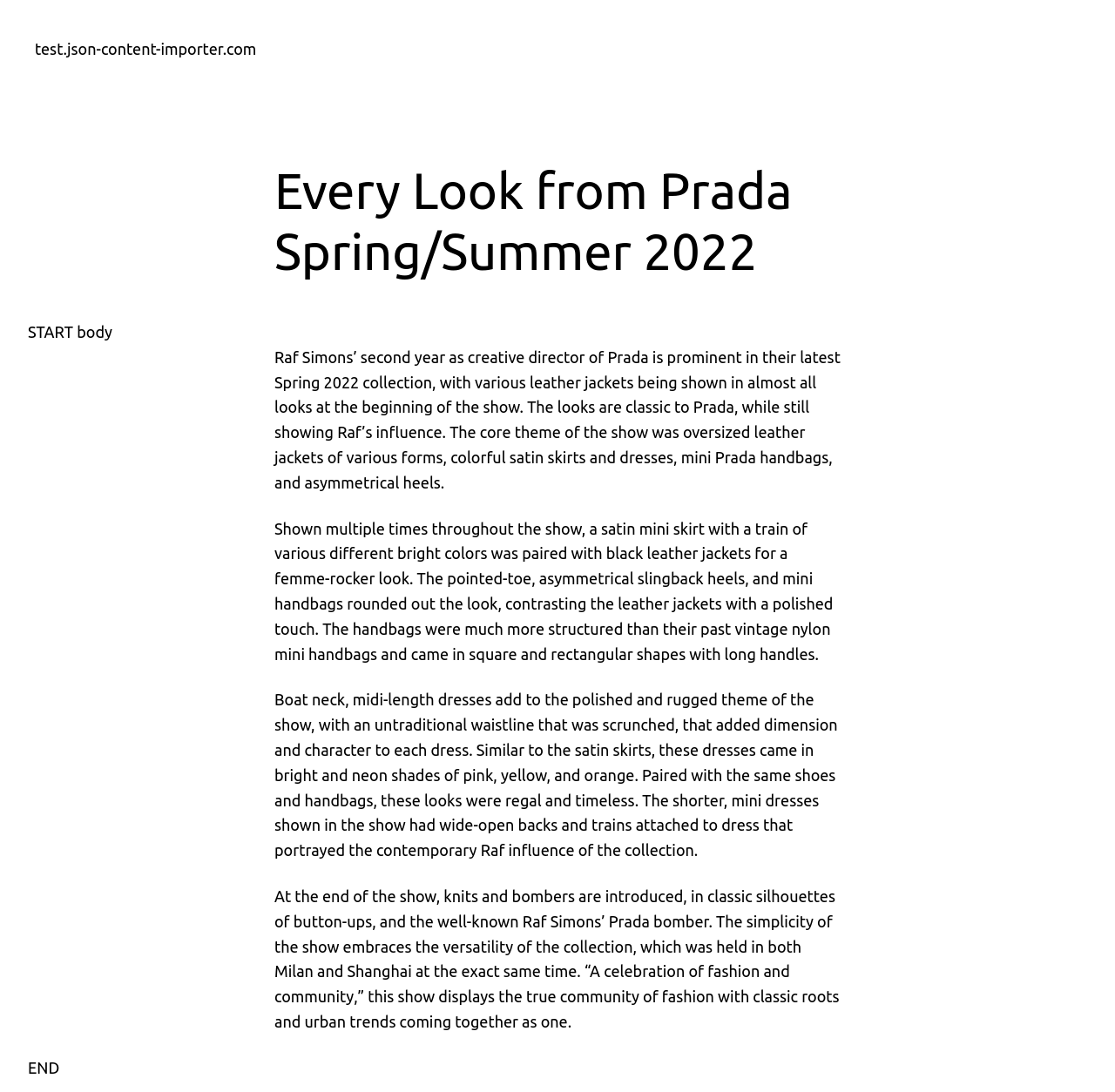Use a single word or phrase to answer the question:
What is the shape of the mini handbags?

Square and rectangular